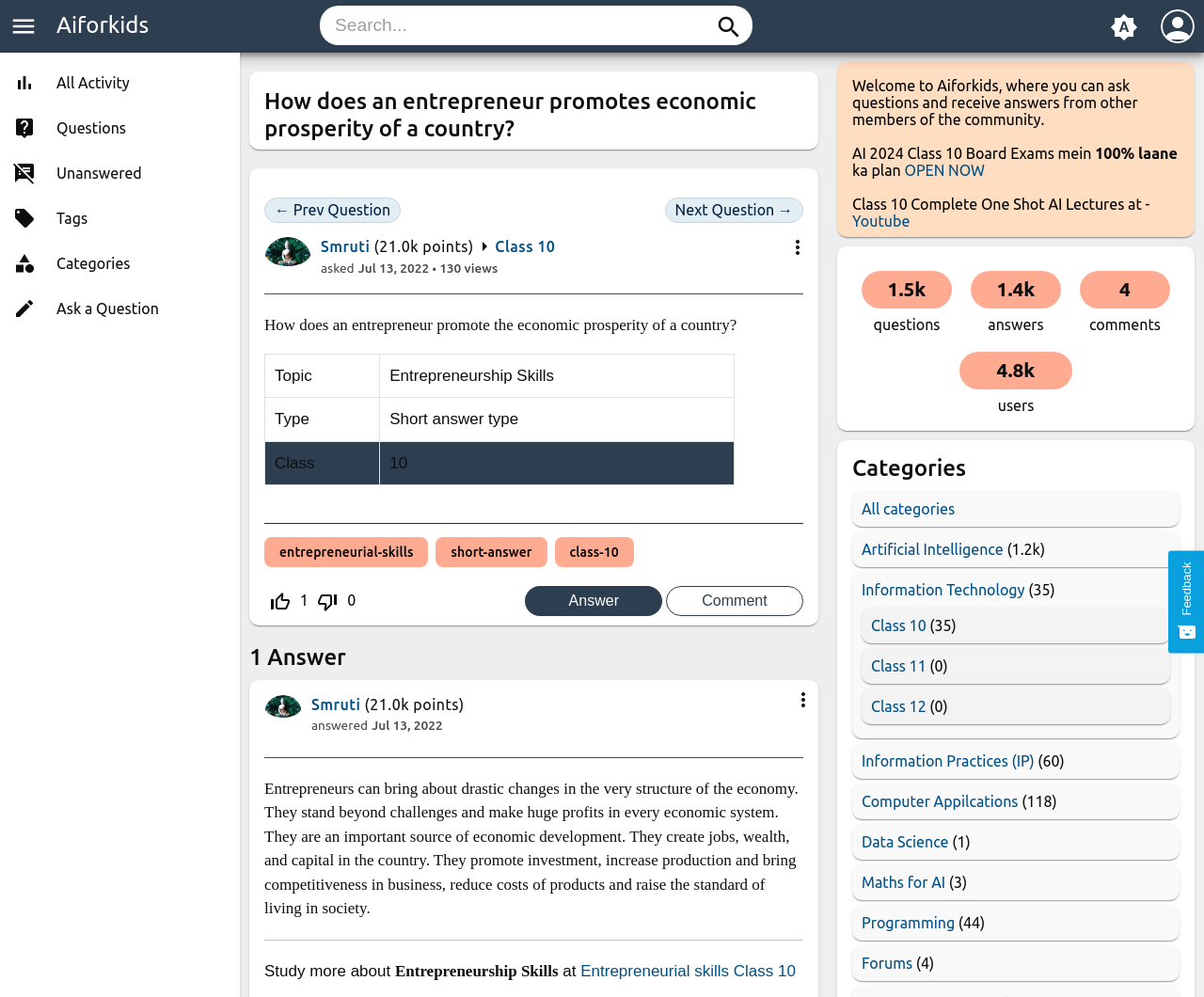Who asked the question?
Could you answer the question in a detailed manner, providing as much information as possible?

The person who asked the question is Smruti, as indicated by the link 'Smruti' below the question title, which is associated with an avatar image.